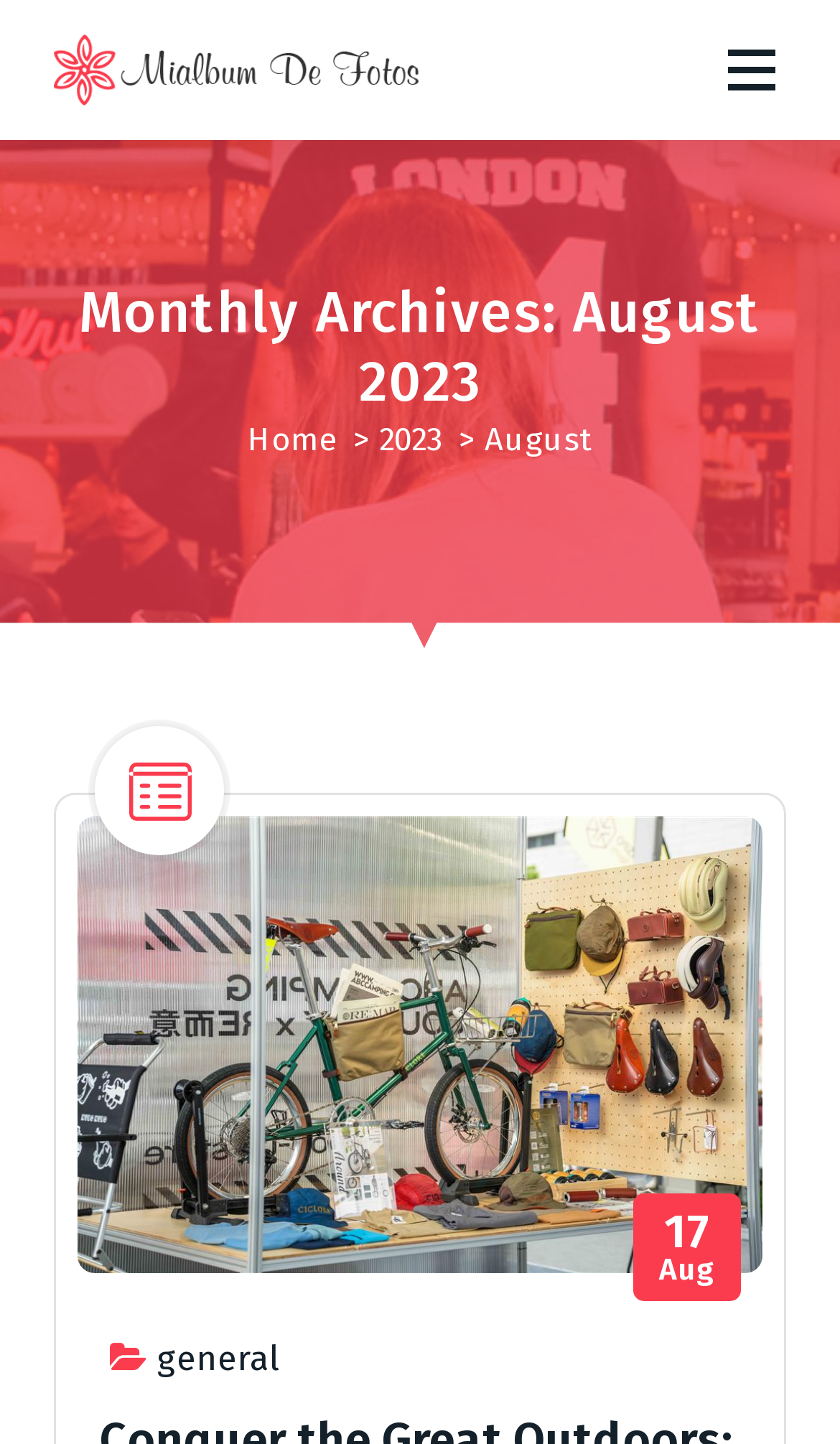What is the category of the article?
Offer a detailed and full explanation in response to the question.

The category of the article can be found in the link element with the text 'general' at the bottom of the page.